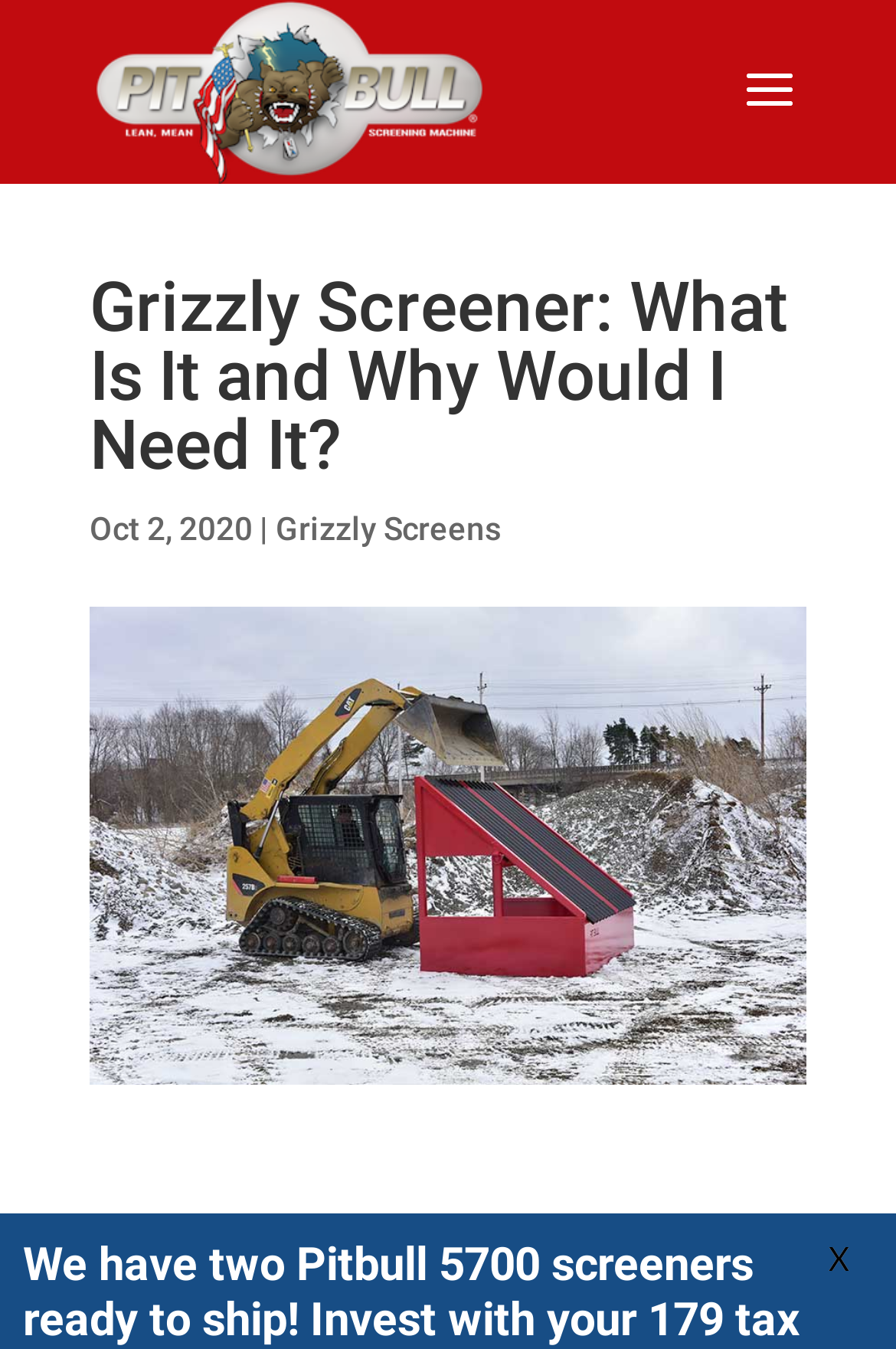What is the purpose of the Grizzly Screener?
Look at the screenshot and respond with a single word or phrase.

material screening